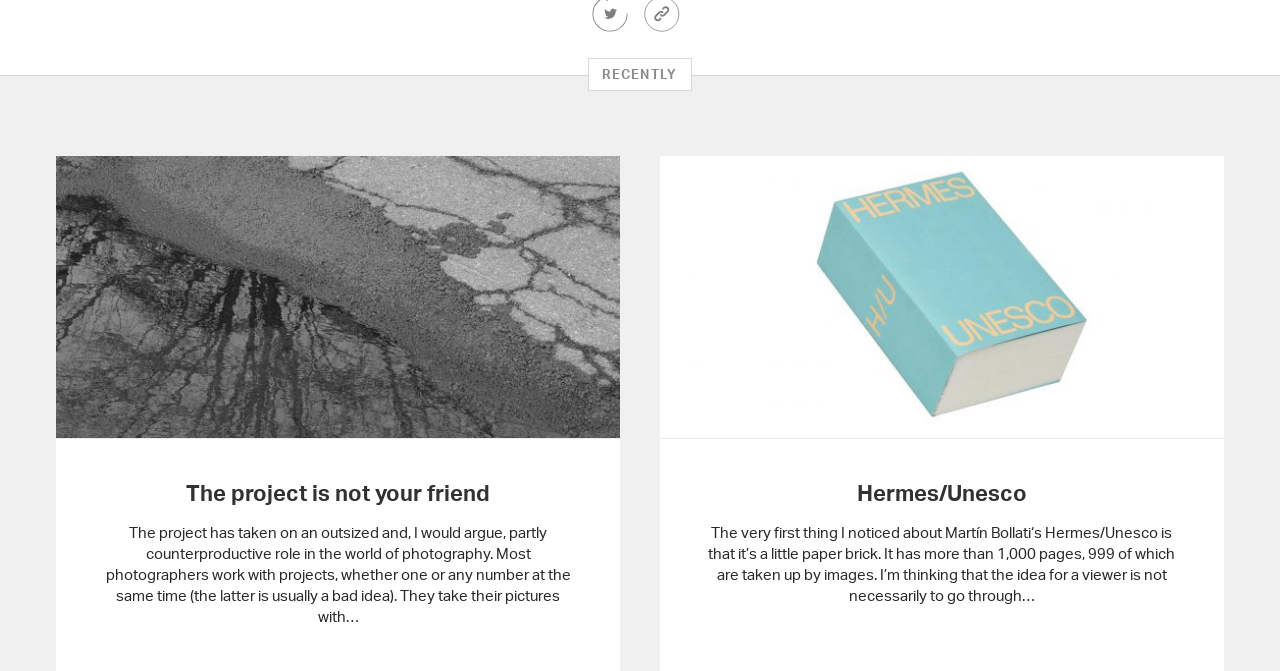How many images are in the Hermes/Unesco article?
Look at the screenshot and give a one-word or phrase answer.

999